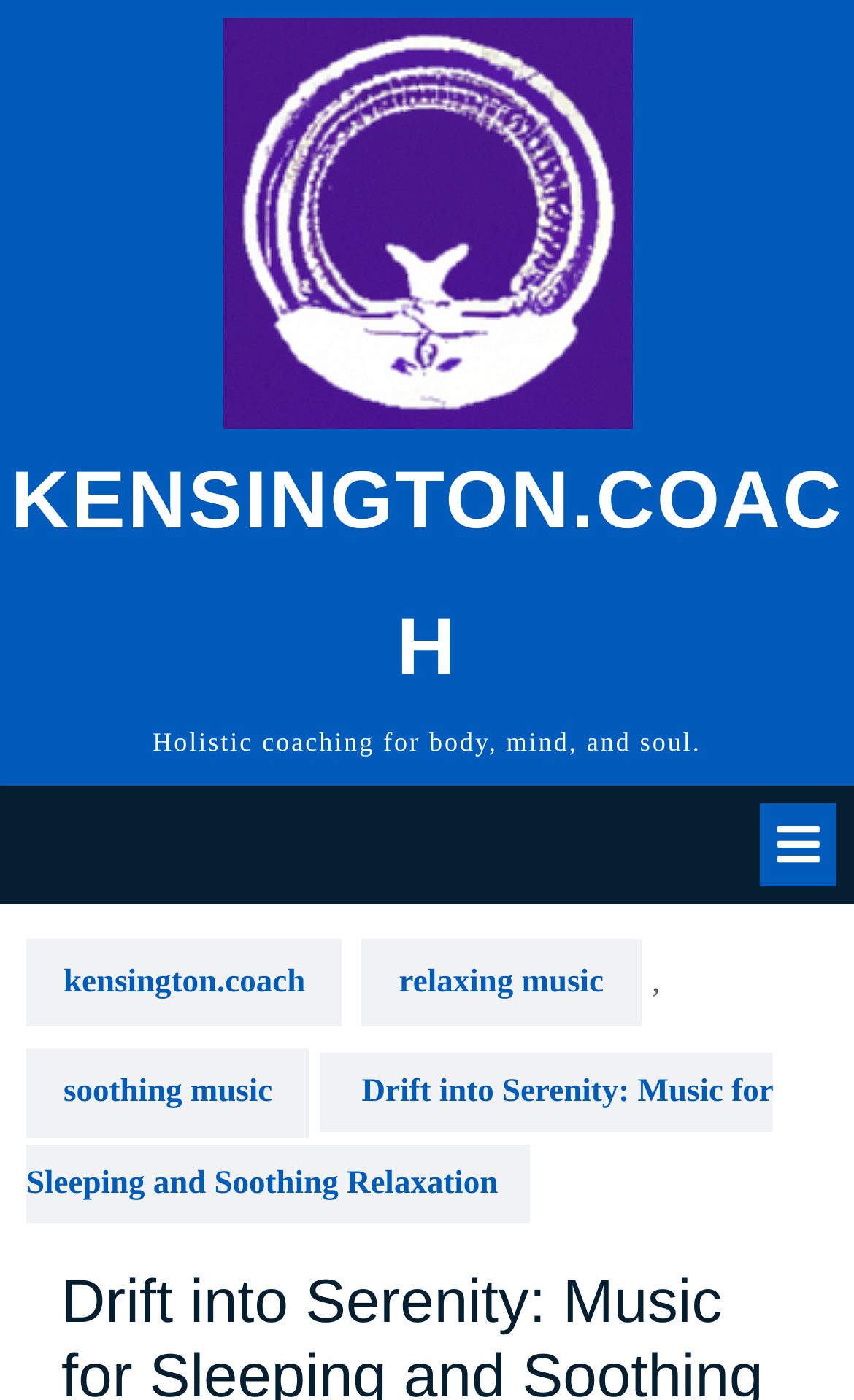Determine the bounding box coordinates for the HTML element mentioned in the following description: "Book now". The coordinates should be a list of four floats ranging from 0 to 1, represented as [left, top, right, bottom].

None